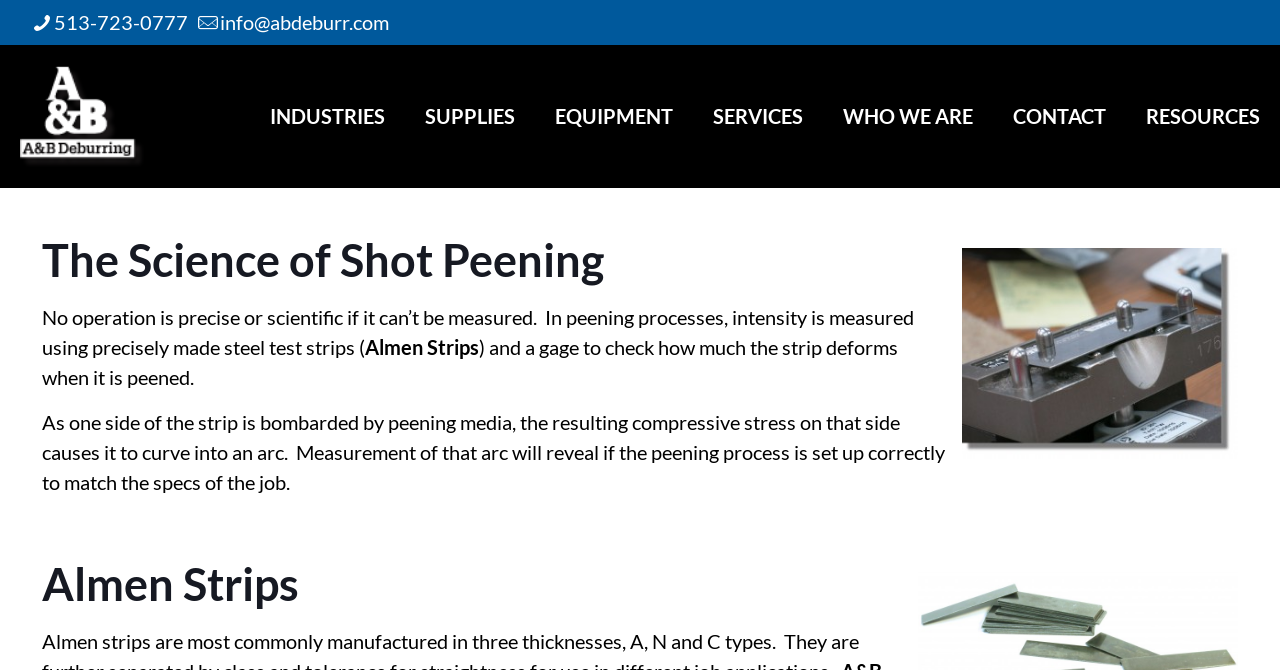Refer to the image and provide a thorough answer to this question:
What is the company's email address?

I found the email address by looking at the contact details section, where I saw a link labeled 'mail' with the corresponding text 'info@abdeburr.com'.